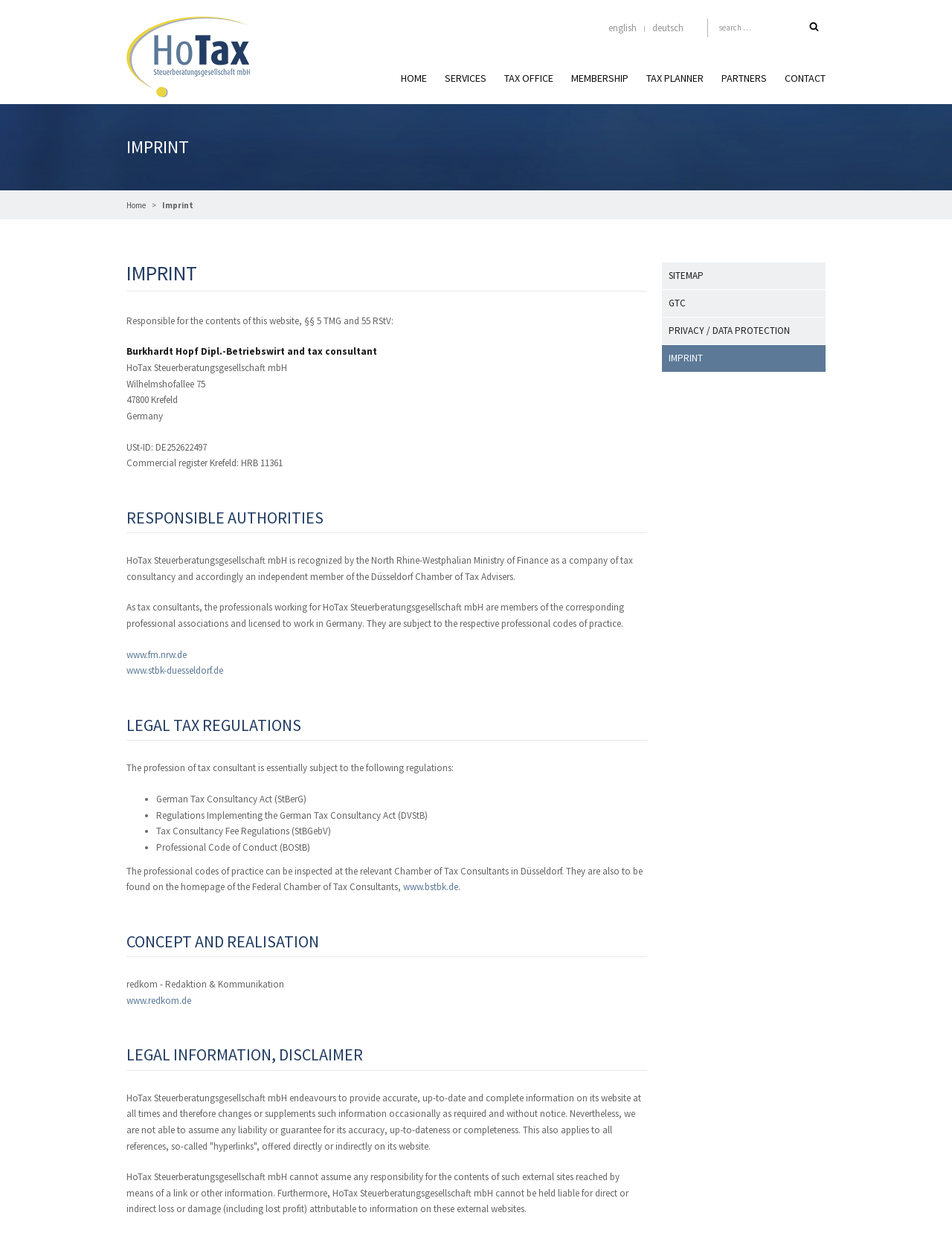Extract the bounding box coordinates for the HTML element that matches this description: "name="keywords" placeholder="search …"". The coordinates should be four float numbers between 0 and 1, i.e., [left, top, right, bottom].

[0.743, 0.015, 0.842, 0.03]